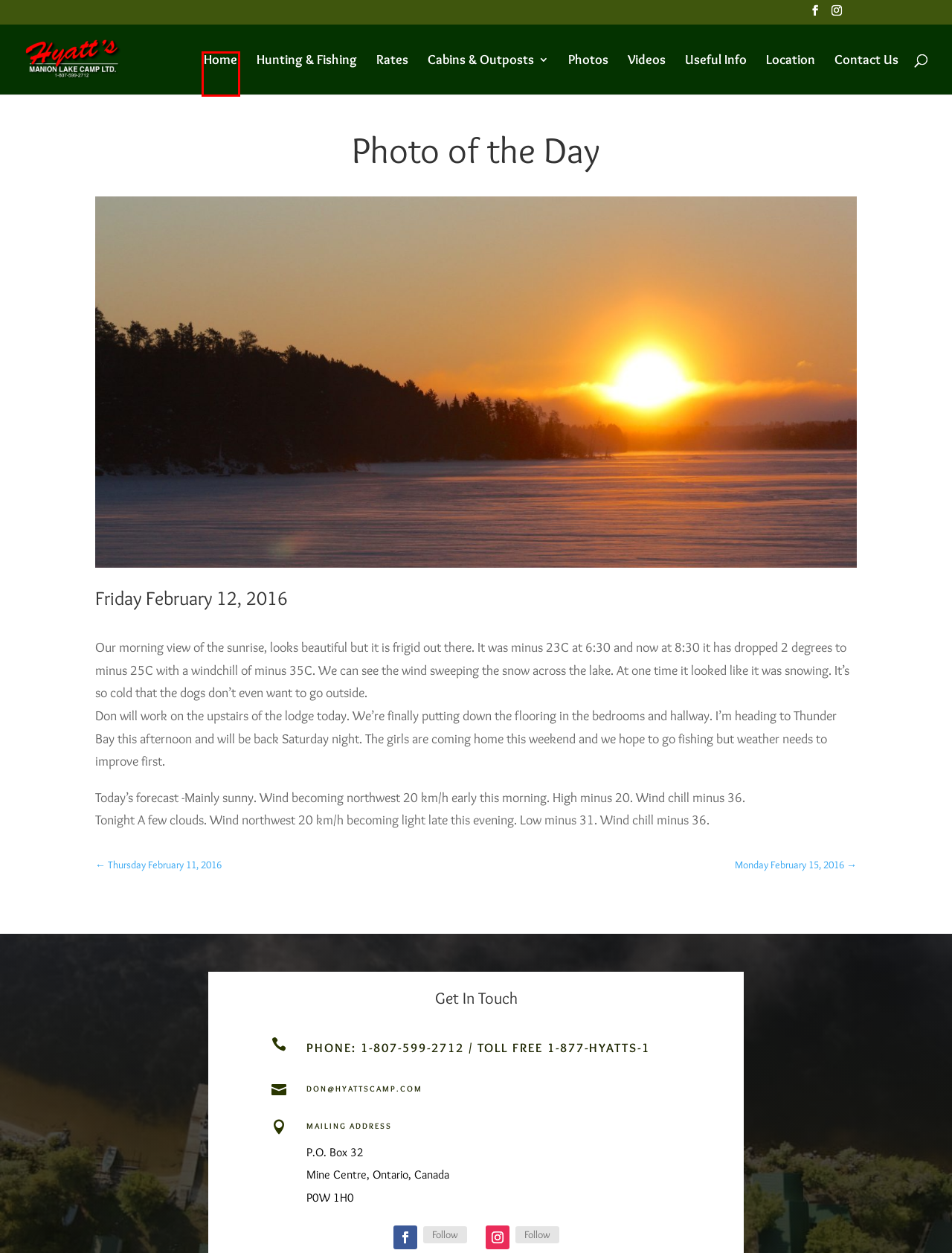You are given a screenshot depicting a webpage with a red bounding box around a UI element. Select the description that best corresponds to the new webpage after clicking the selected element. Here are the choices:
A. Hyatt's Manion Lake Camp Ltd. | Canadian Fishing & Hunting Vacation
B. Manion System | Hyatt's Manion Lake Camp Ltd.
C. Useful Info | Hyatt's Manion Lake Camp Ltd.
D. Photos | Hyatt's Manion Lake Camp Ltd.
E. Location | Hyatt's Manion Lake Camp Ltd.
F. Contact Us | Hyatt's Manion Lake Camp Ltd.
G. Hunting & Fishing | Hyatt's Manion Lake Camp Ltd.
H. Thursday February 11, 2016 | Hyatt's Manion Lake Camp Ltd.

A